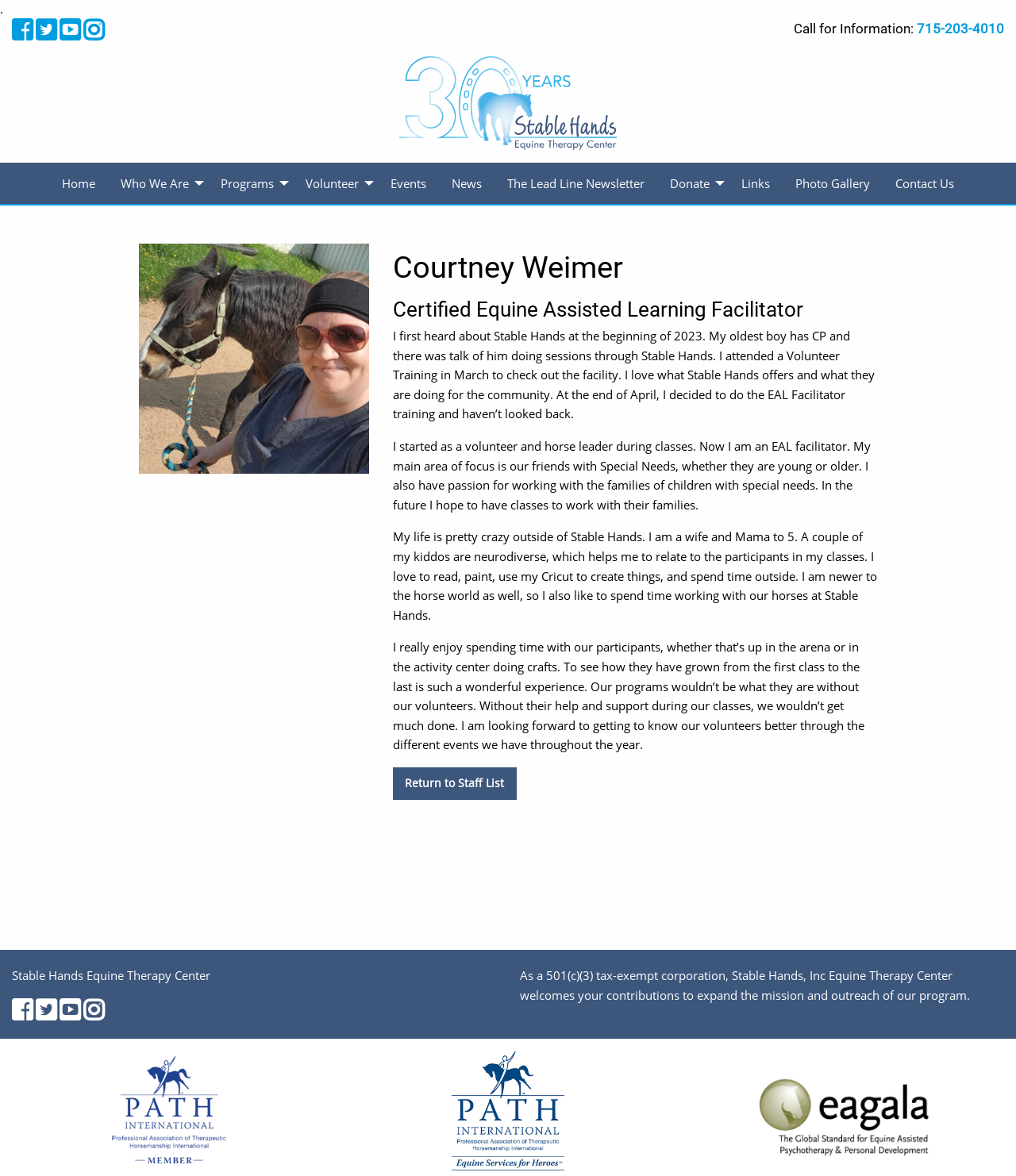Please locate the bounding box coordinates of the element's region that needs to be clicked to follow the instruction: "Go to Home page". The bounding box coordinates should be provided as four float numbers between 0 and 1, i.e., [left, top, right, bottom].

[0.048, 0.138, 0.106, 0.174]